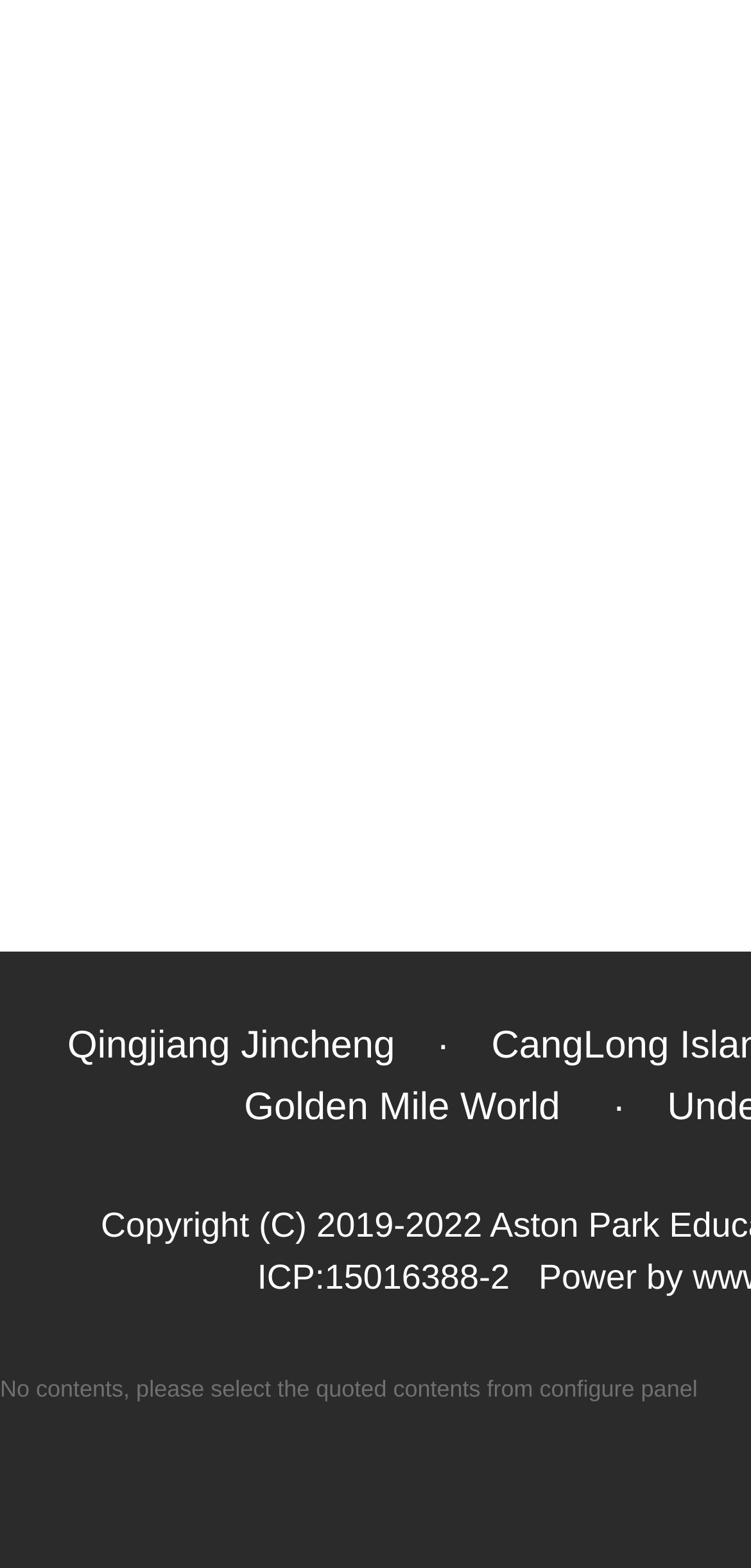Given the element description "Qingjiang Jincheng", identify the bounding box of the corresponding UI element.

[0.09, 0.654, 0.526, 0.681]